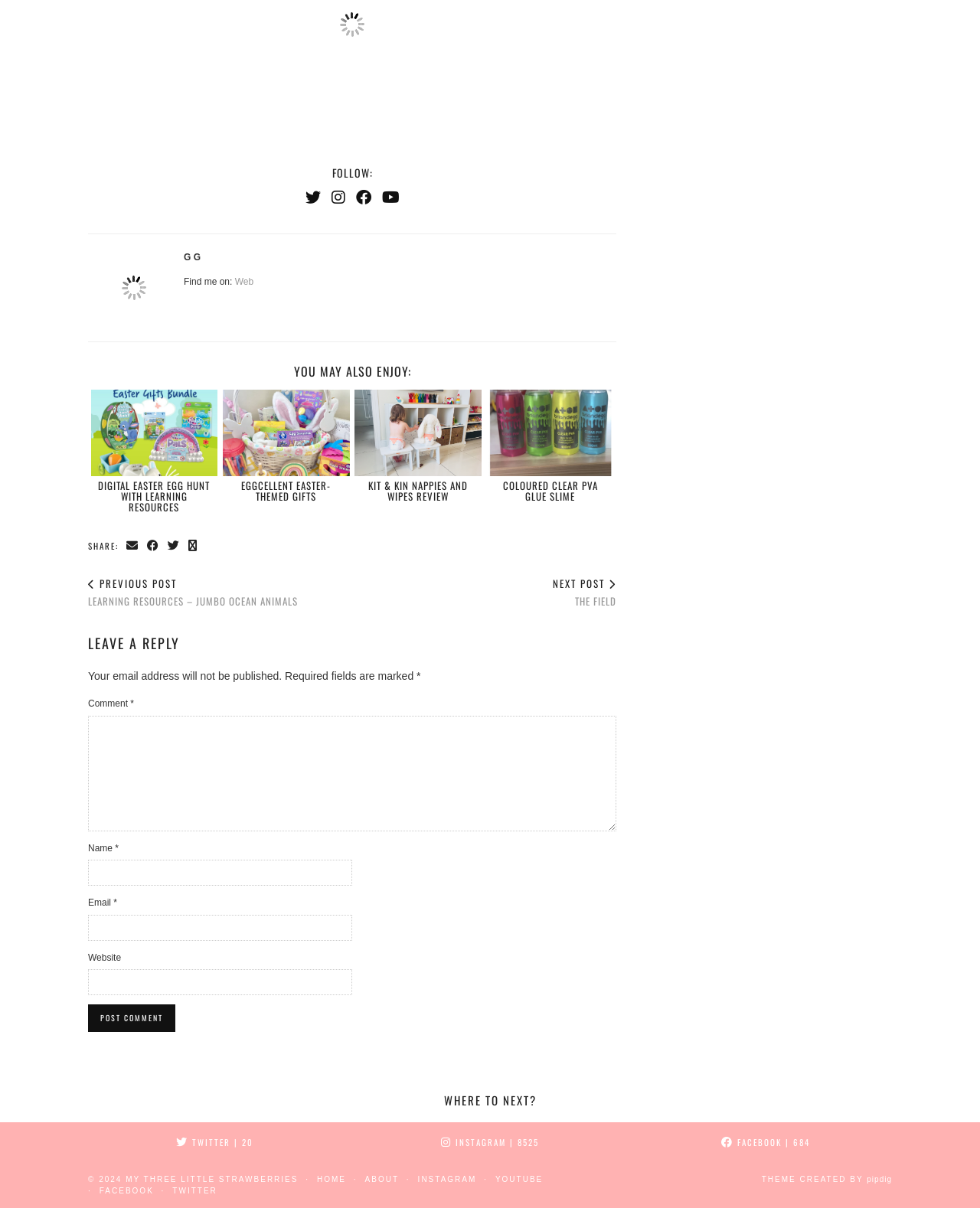Determine the bounding box coordinates for the HTML element described here: "Twitter".

[0.176, 0.982, 0.222, 0.989]